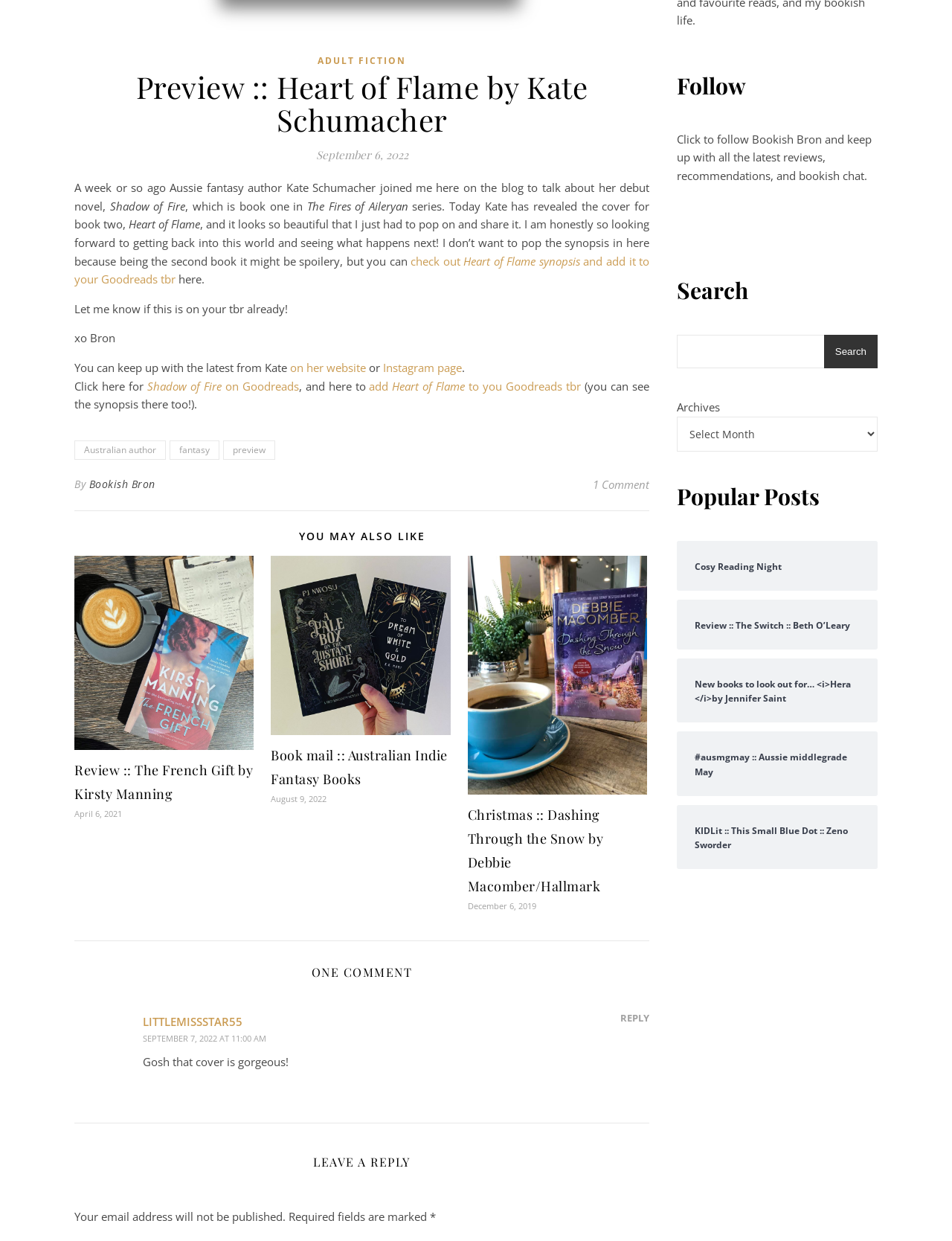Please locate the clickable area by providing the bounding box coordinates to follow this instruction: "Click on the link to Kate Schumacher's website".

[0.305, 0.29, 0.384, 0.302]